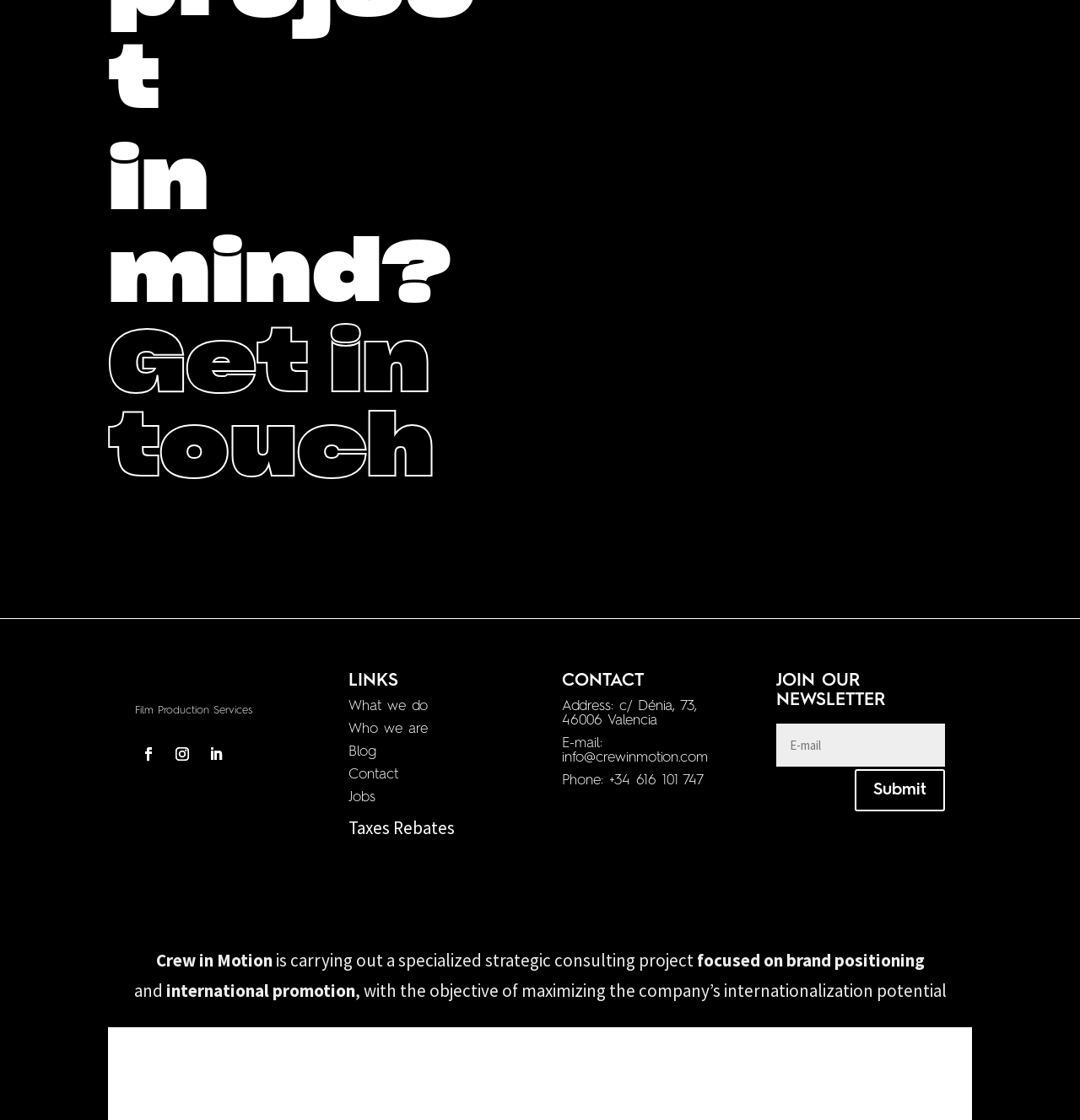Based on the image, please elaborate on the answer to the following question:
How can I contact the company?

The company's contact information is provided in the section 'CONTACT' which includes the address, email, and phone number. The address is 'c/ Dénia, 73, 46006 Valencia', the email is 'info@crewinmotion.com', and the phone number is '+34 616 101 747'.